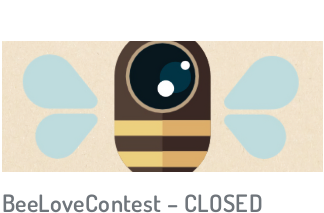Provide your answer in one word or a succinct phrase for the question: 
What is the status of the BeeLoveContest?

CLOSED